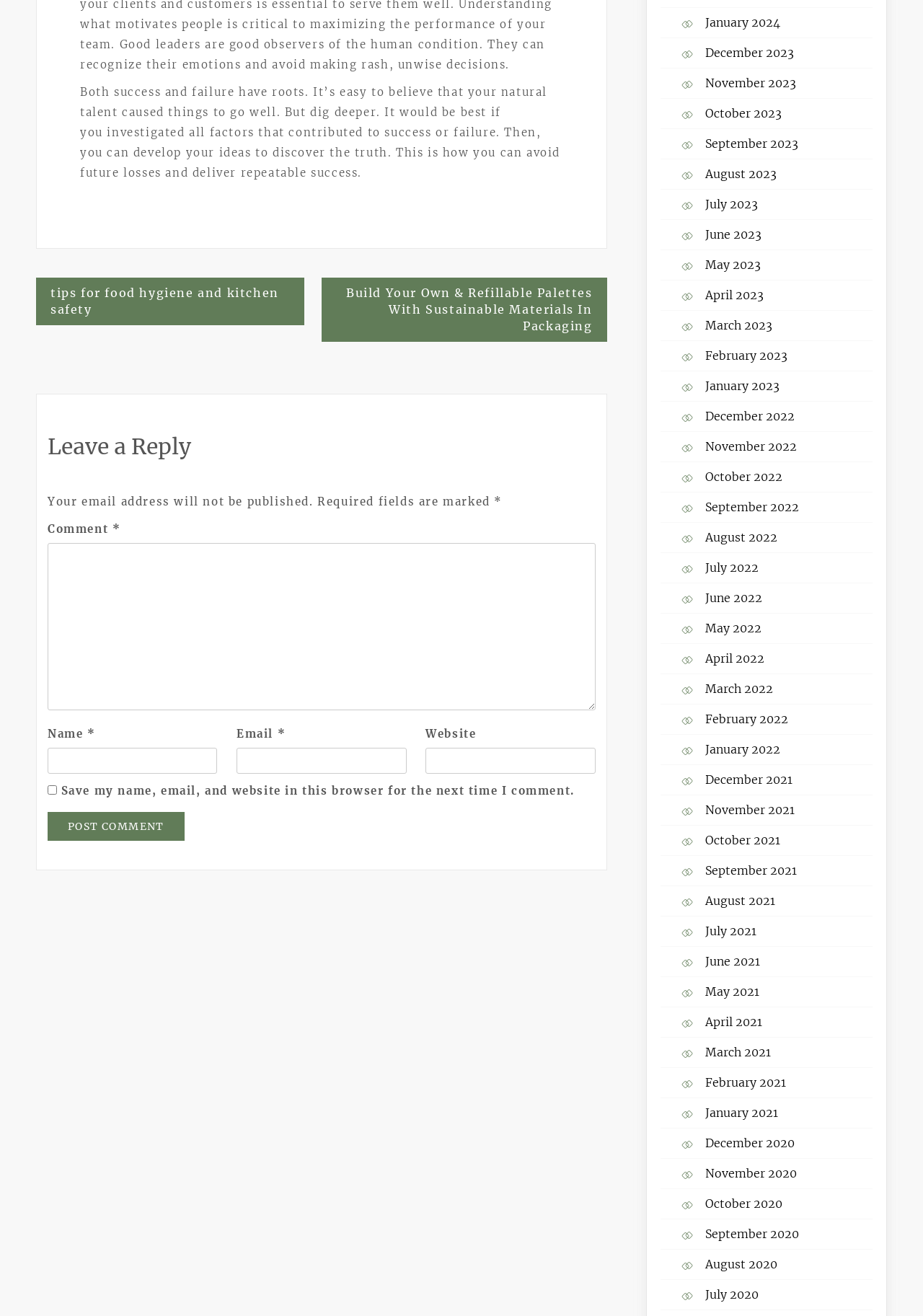What is the purpose of the comment section?
Based on the image, respond with a single word or phrase.

to leave a reply